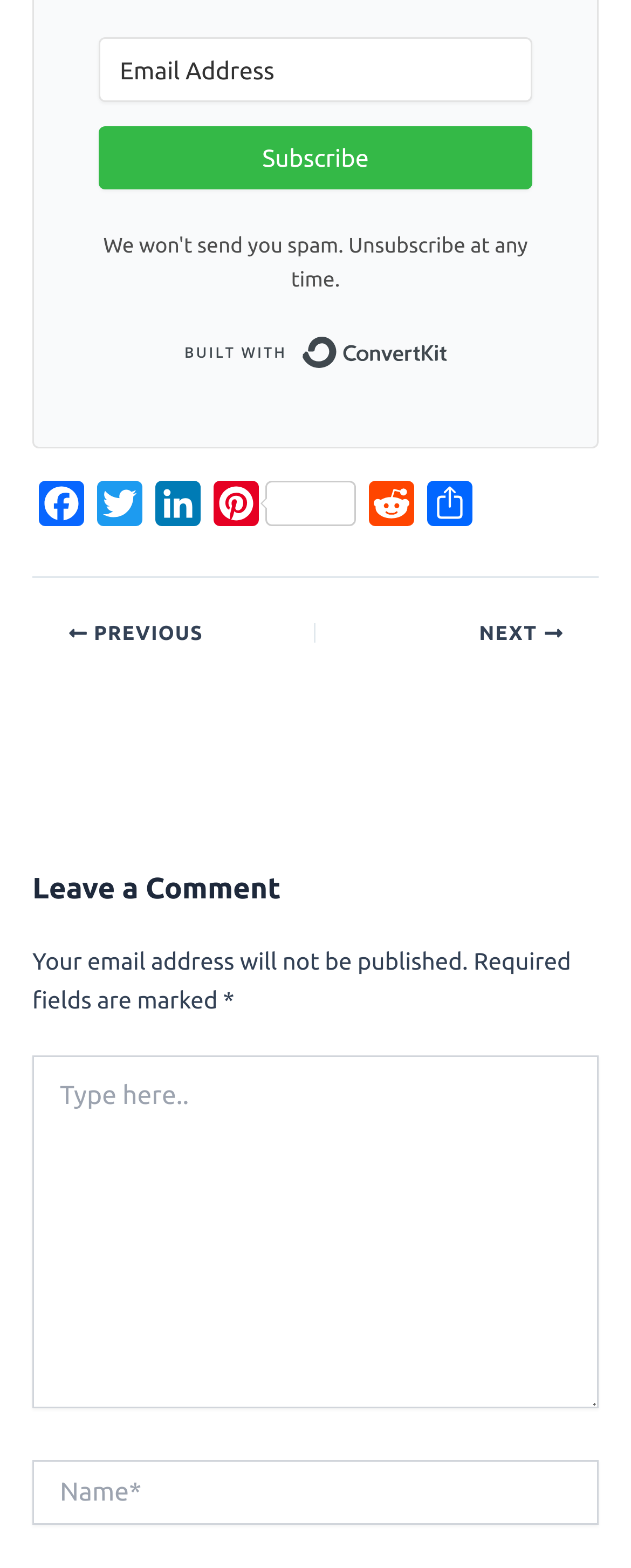How many social media links are available?
Use the image to answer the question with a single word or phrase.

5